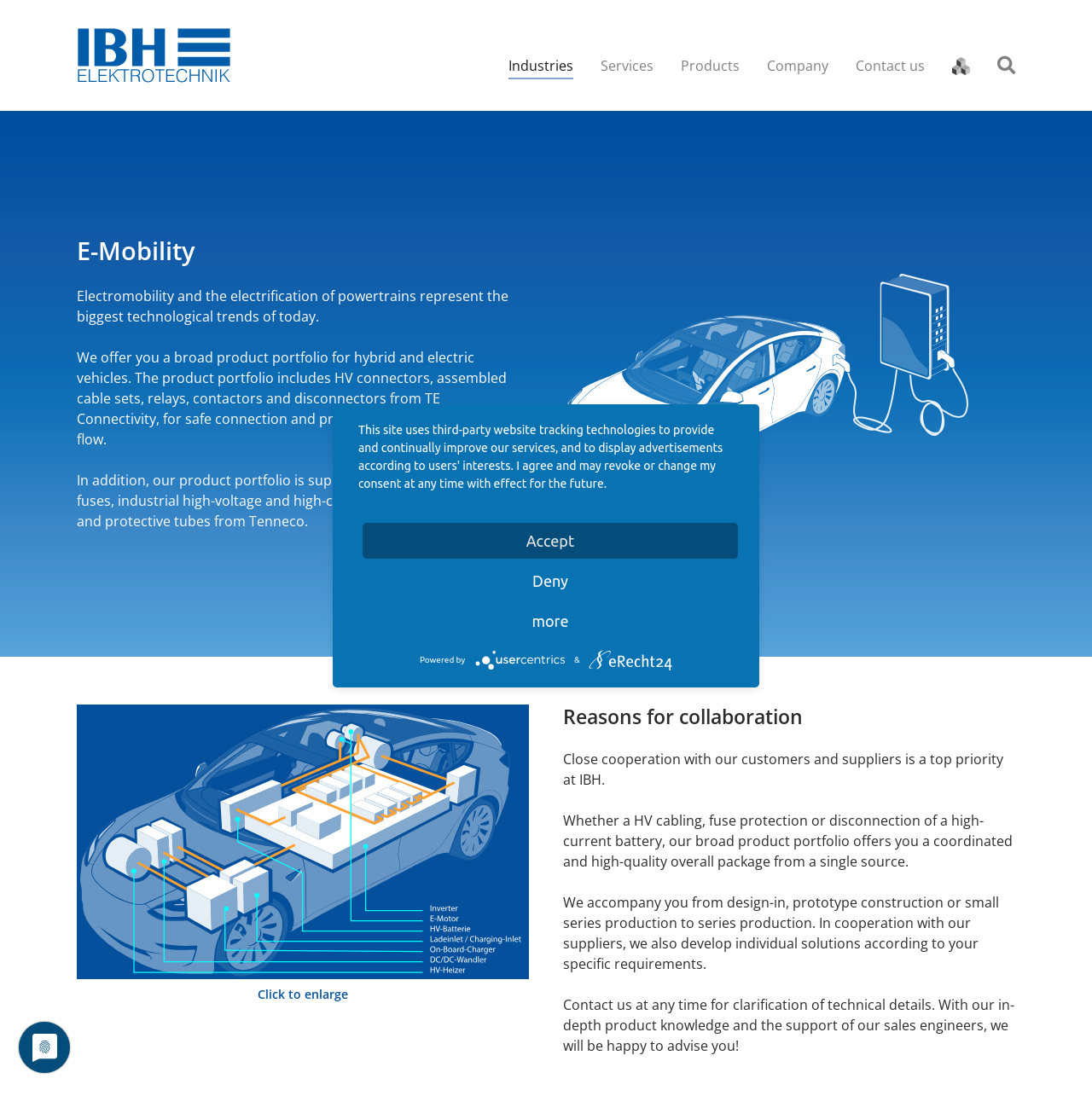Using the provided element description "Industries", determine the bounding box coordinates of the UI element.

[0.453, 0.044, 0.538, 0.075]